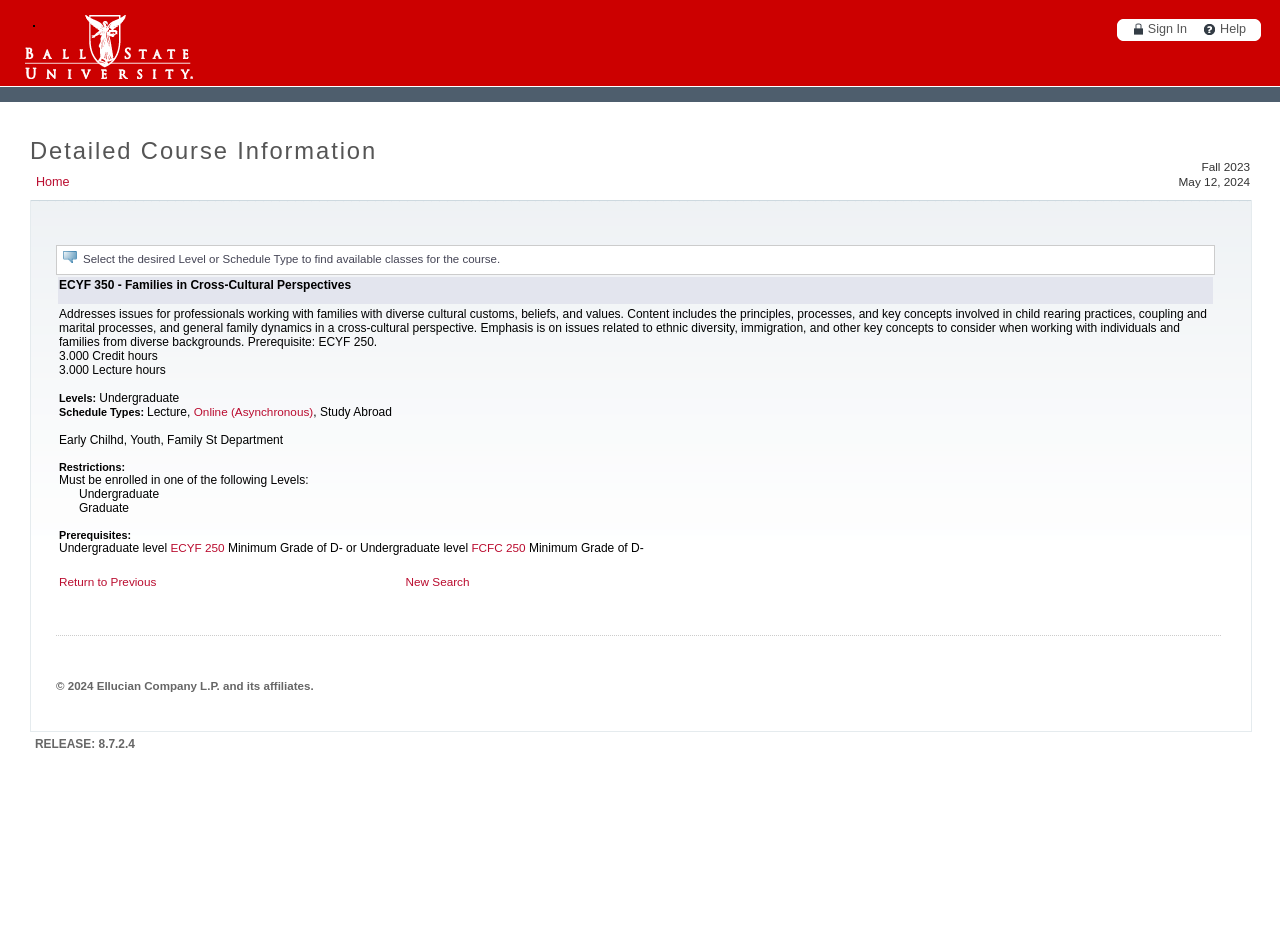Provide a brief response to the question using a single word or phrase: 
What is the credit hour for the course?

3.000